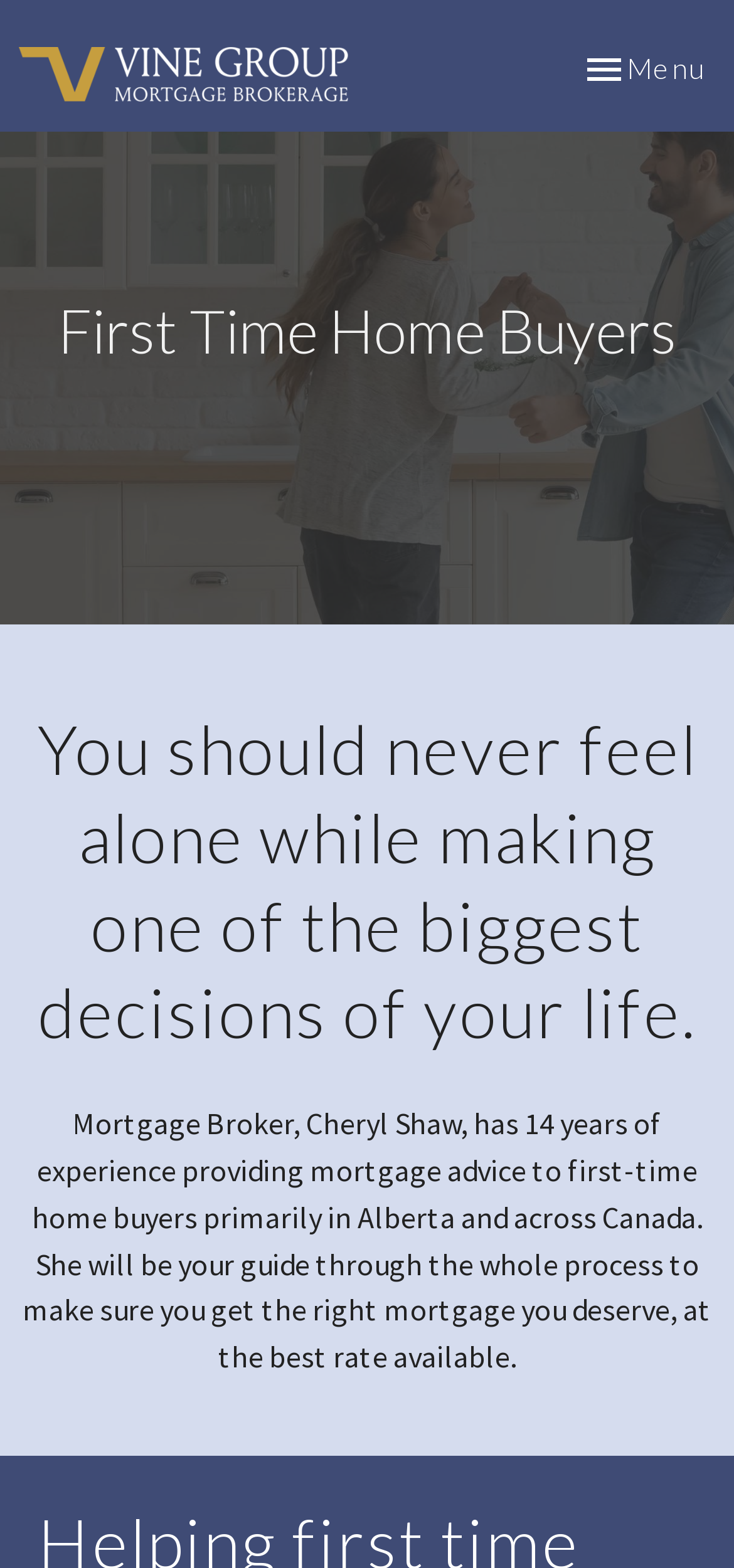Locate the bounding box of the UI element based on this description: "alt="Business Daily Media"". Provide four float numbers between 0 and 1 as [left, top, right, bottom].

None